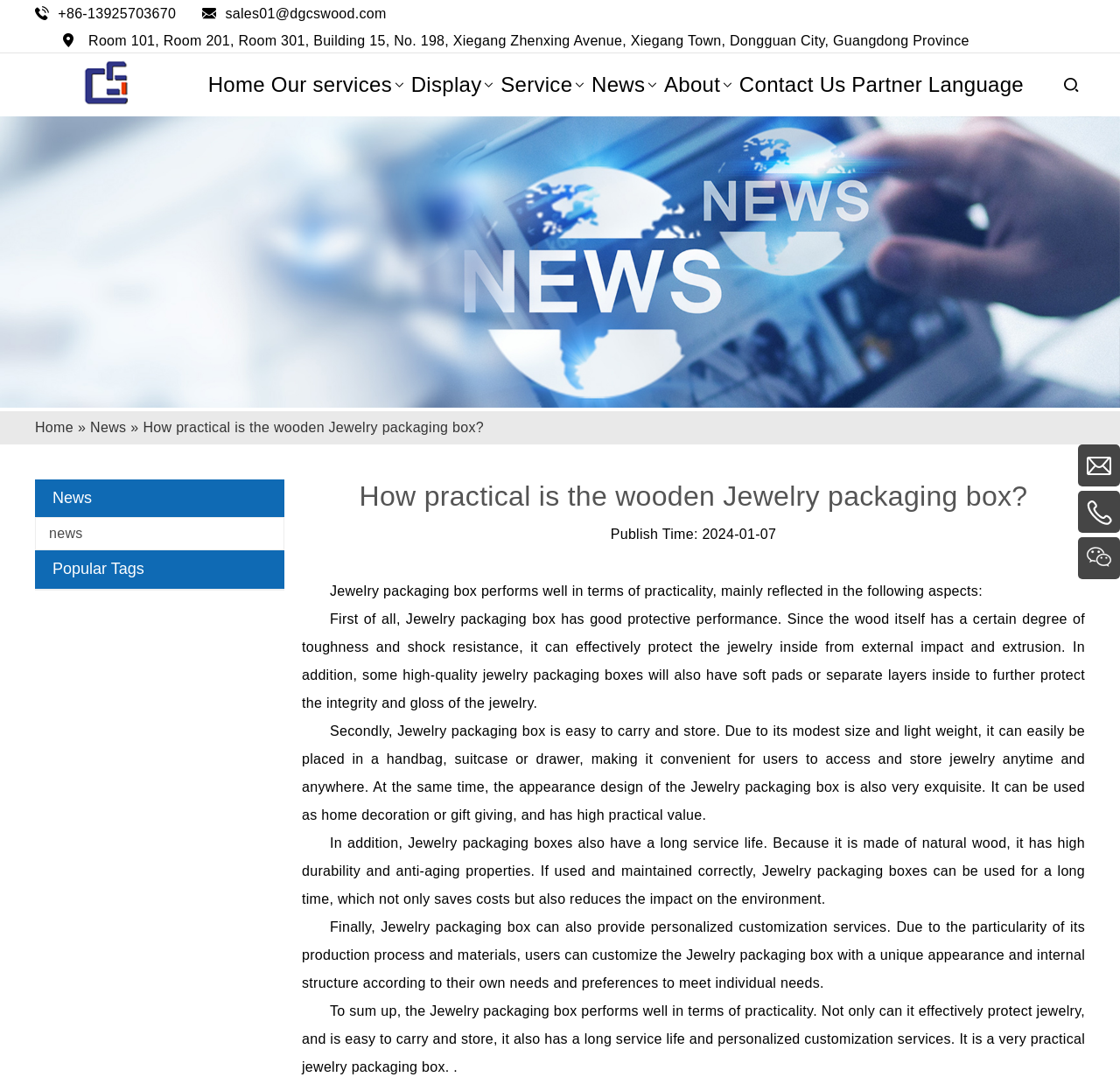Please identify the bounding box coordinates for the region that you need to click to follow this instruction: "Submit a form".

[0.919, 0.062, 0.944, 0.094]